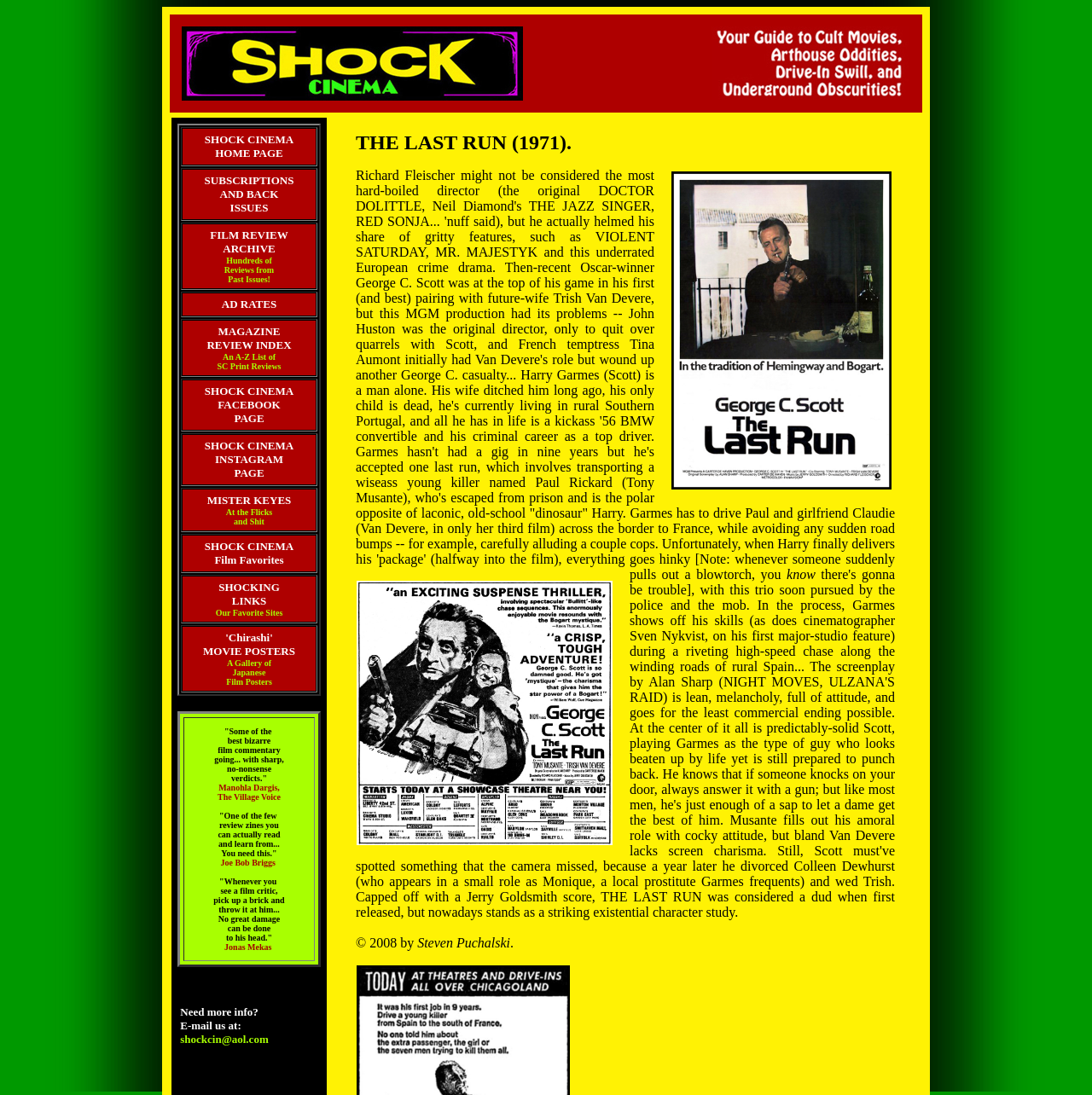Please identify the bounding box coordinates of the area that needs to be clicked to follow this instruction: "Go to SUBSCRIPTIONS AND BACK ISSUES".

[0.167, 0.155, 0.289, 0.2]